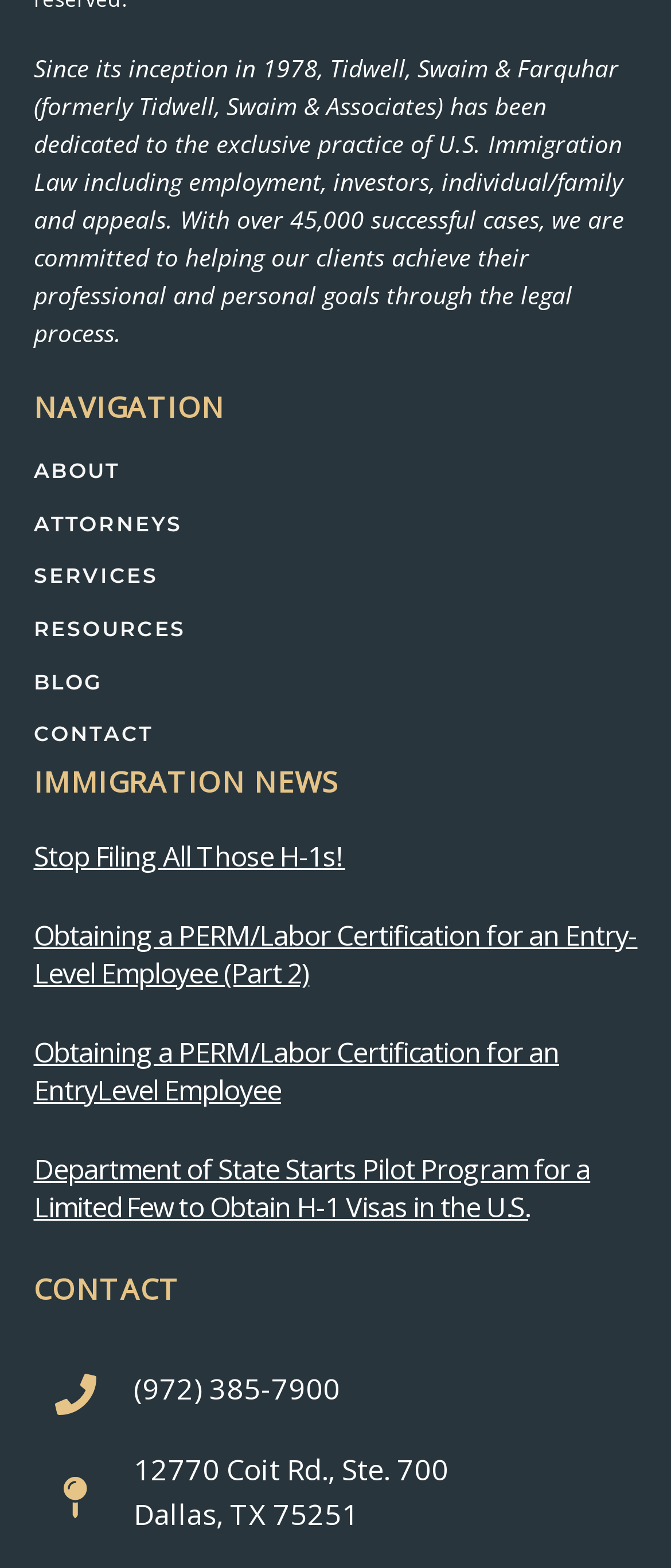Find the bounding box coordinates of the clickable element required to execute the following instruction: "View the blog". Provide the coordinates as four float numbers between 0 and 1, i.e., [left, top, right, bottom].

[0.05, 0.418, 0.717, 0.451]